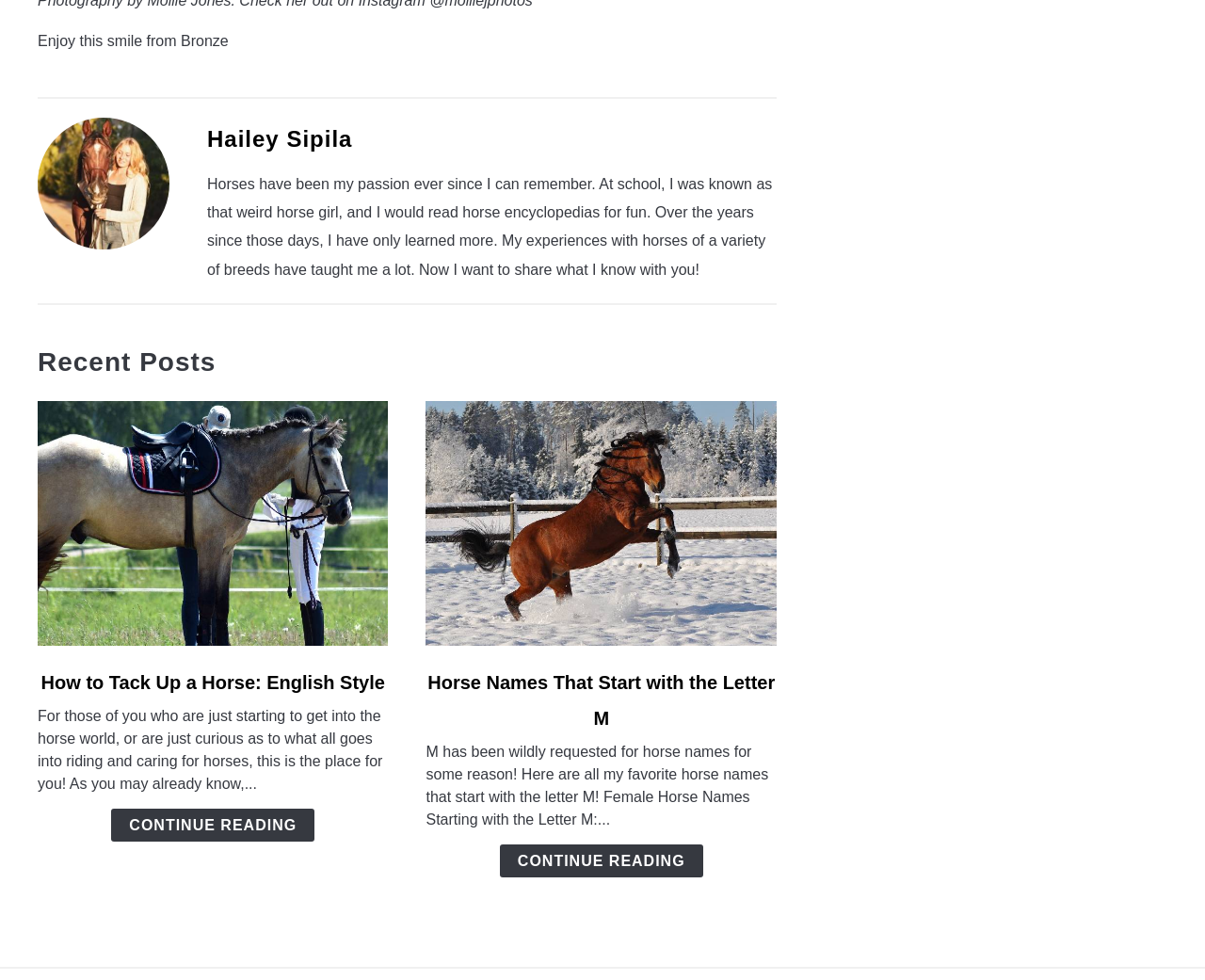Give a short answer using one word or phrase for the question:
What is the focus of the second article?

Horse names starting with M